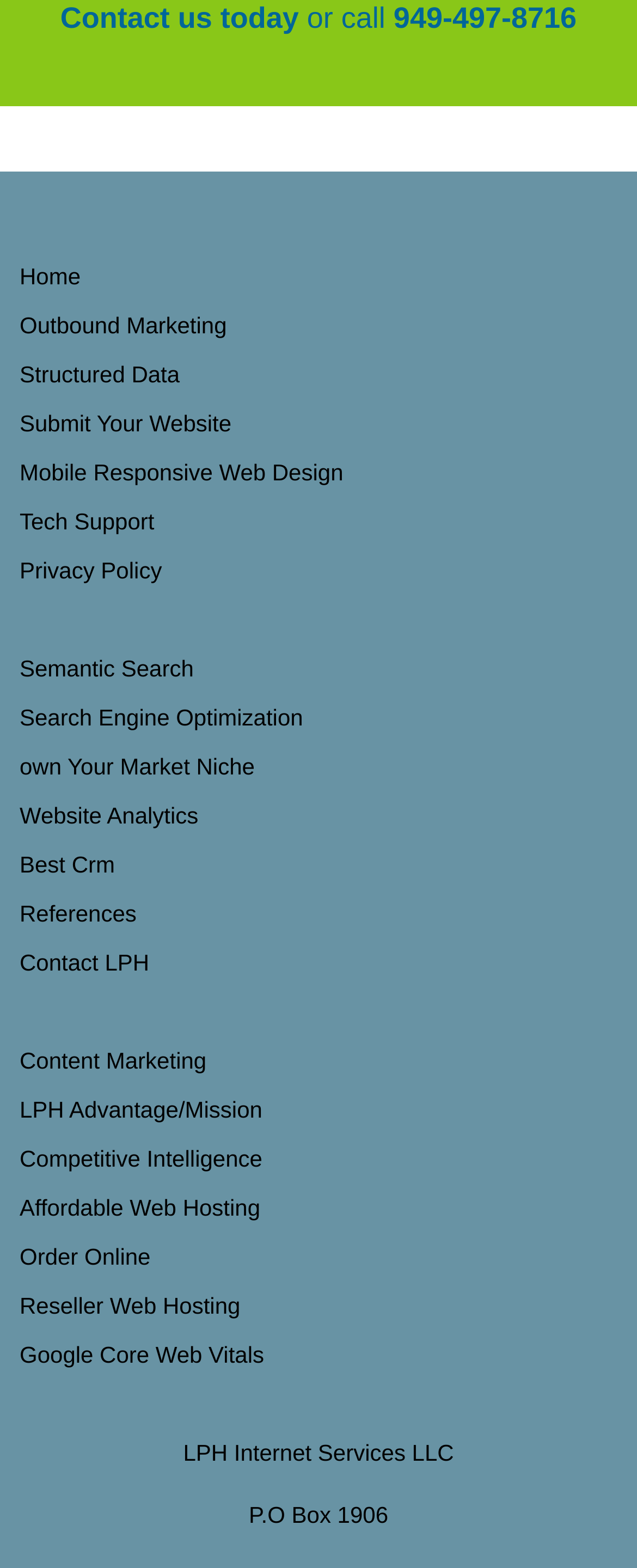Find the bounding box coordinates of the element's region that should be clicked in order to follow the given instruction: "Learn about Outbound Marketing". The coordinates should consist of four float numbers between 0 and 1, i.e., [left, top, right, bottom].

[0.031, 0.193, 0.969, 0.224]